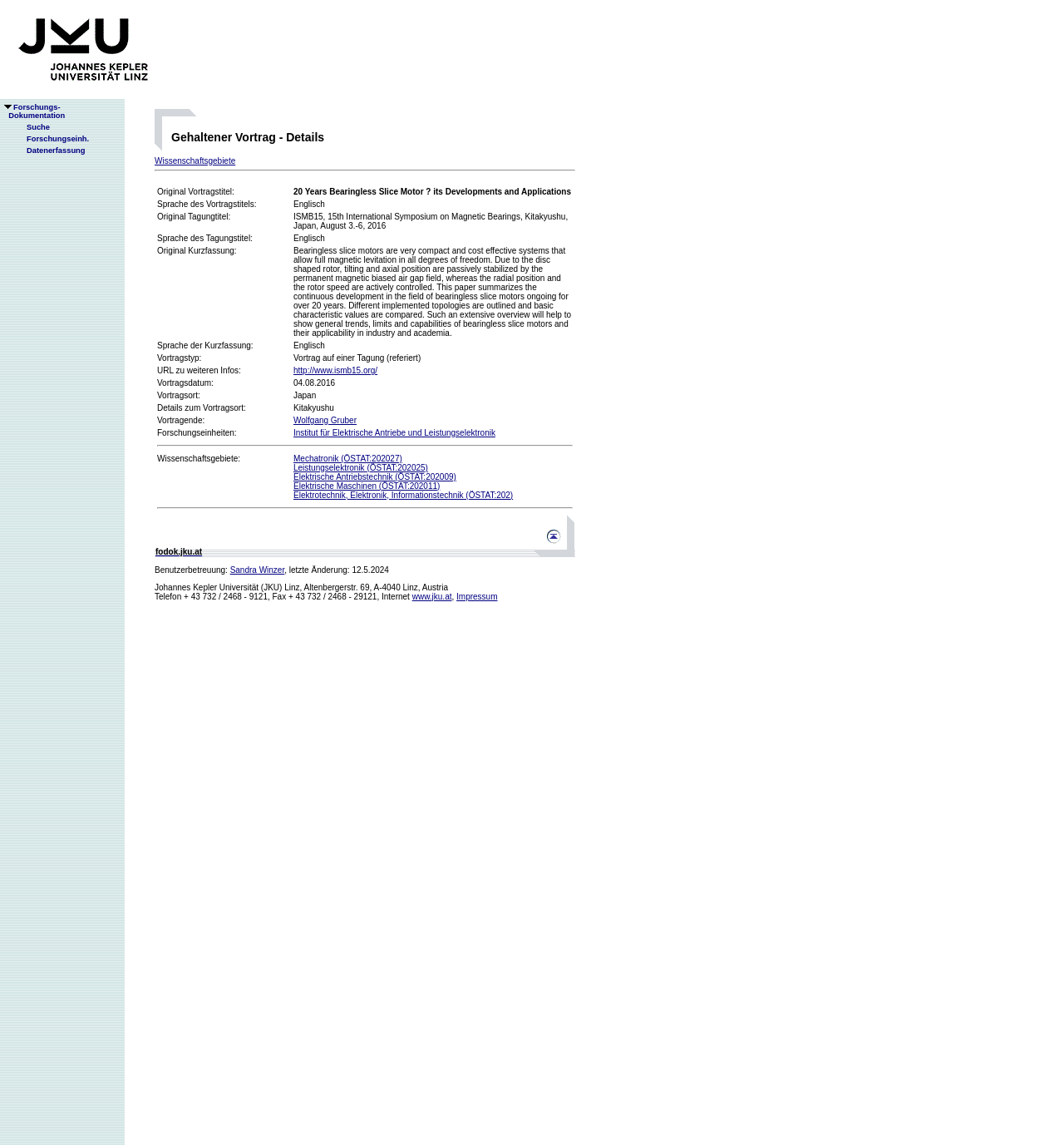What is the topic of the research presented in the lecture?
Give a detailed response to the question by analyzing the screenshot.

The topic of the research presented in the lecture can be inferred from the abstract, which discusses the development and applications of bearingless slice motors.